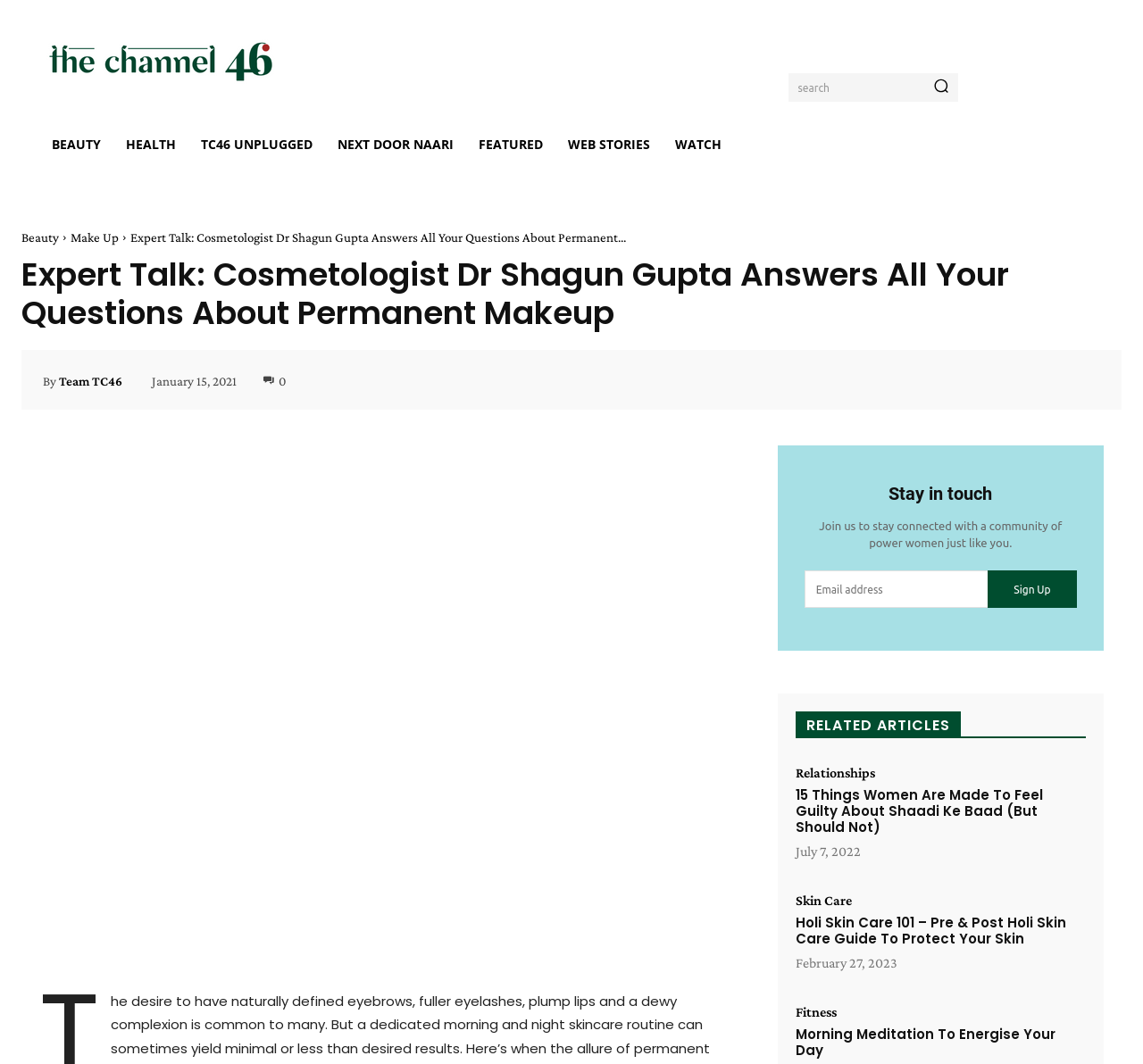Determine the bounding box coordinates of the element's region needed to click to follow the instruction: "Read the related article about Holi skin care". Provide these coordinates as four float numbers between 0 and 1, formatted as [left, top, right, bottom].

[0.696, 0.86, 0.942, 0.89]